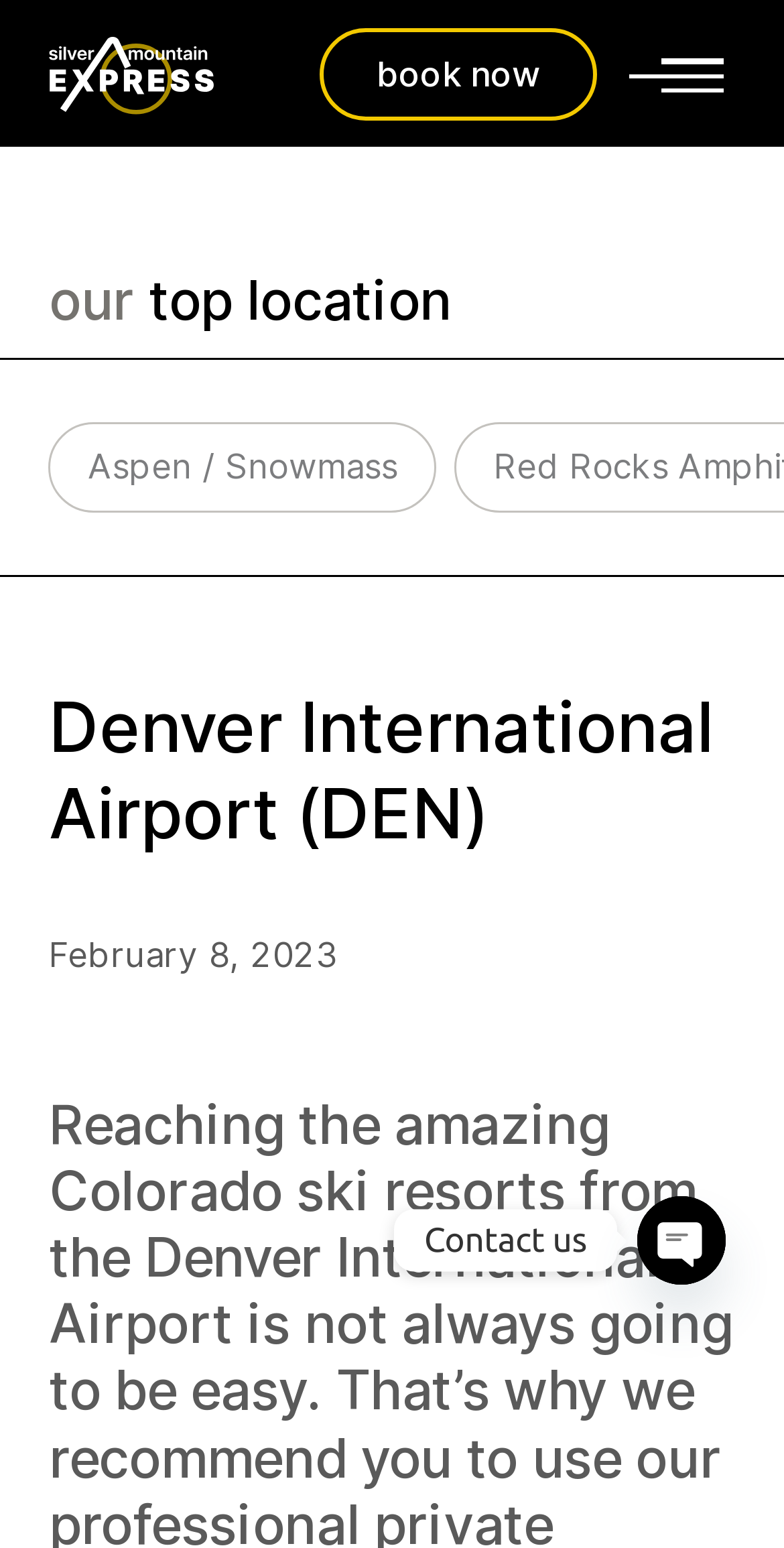Where can I book private transportation?
Please respond to the question with a detailed and thorough explanation.

The 'book now' link is prominently displayed at the top of the webpage, indicating that it is the call-to-action for booking private transportation.